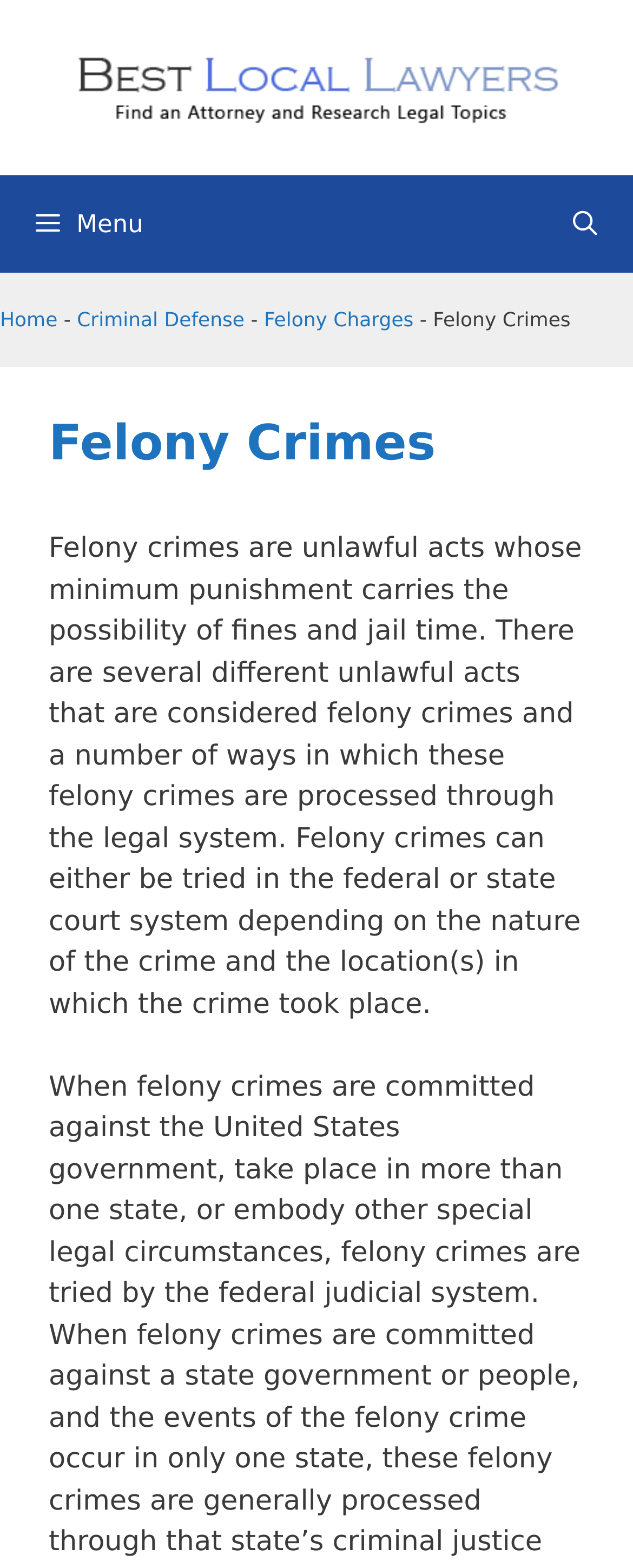Is the menu button expanded?
Based on the content of the image, thoroughly explain and answer the question.

I checked the button element with the icon ' Menu' and saw that its 'expanded' property is set to False, indicating that the menu is not expanded.